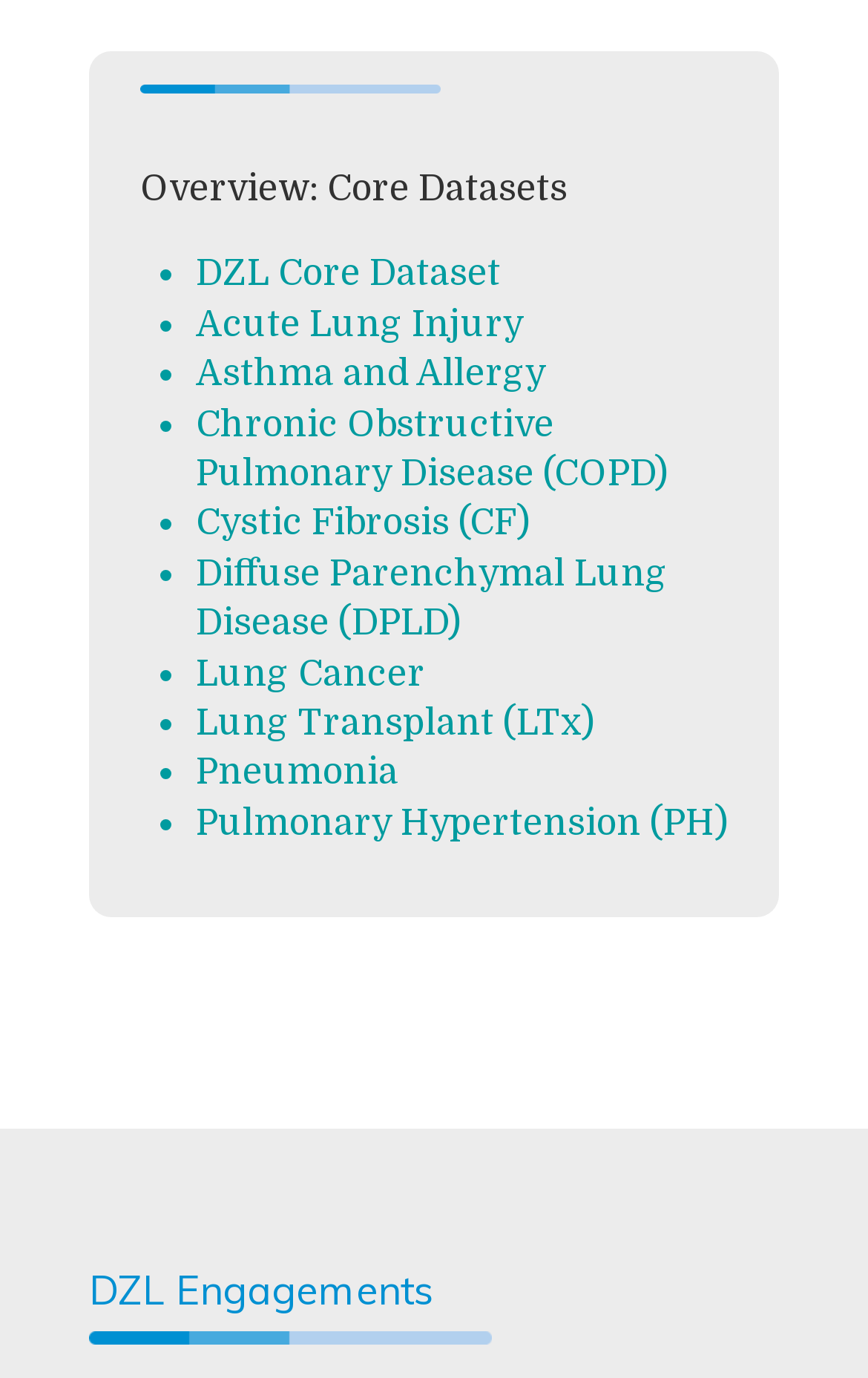Identify the bounding box coordinates for the element that needs to be clicked to fulfill this instruction: "go to DZL Engagements". Provide the coordinates in the format of four float numbers between 0 and 1: [left, top, right, bottom].

[0.051, 0.916, 0.497, 0.957]